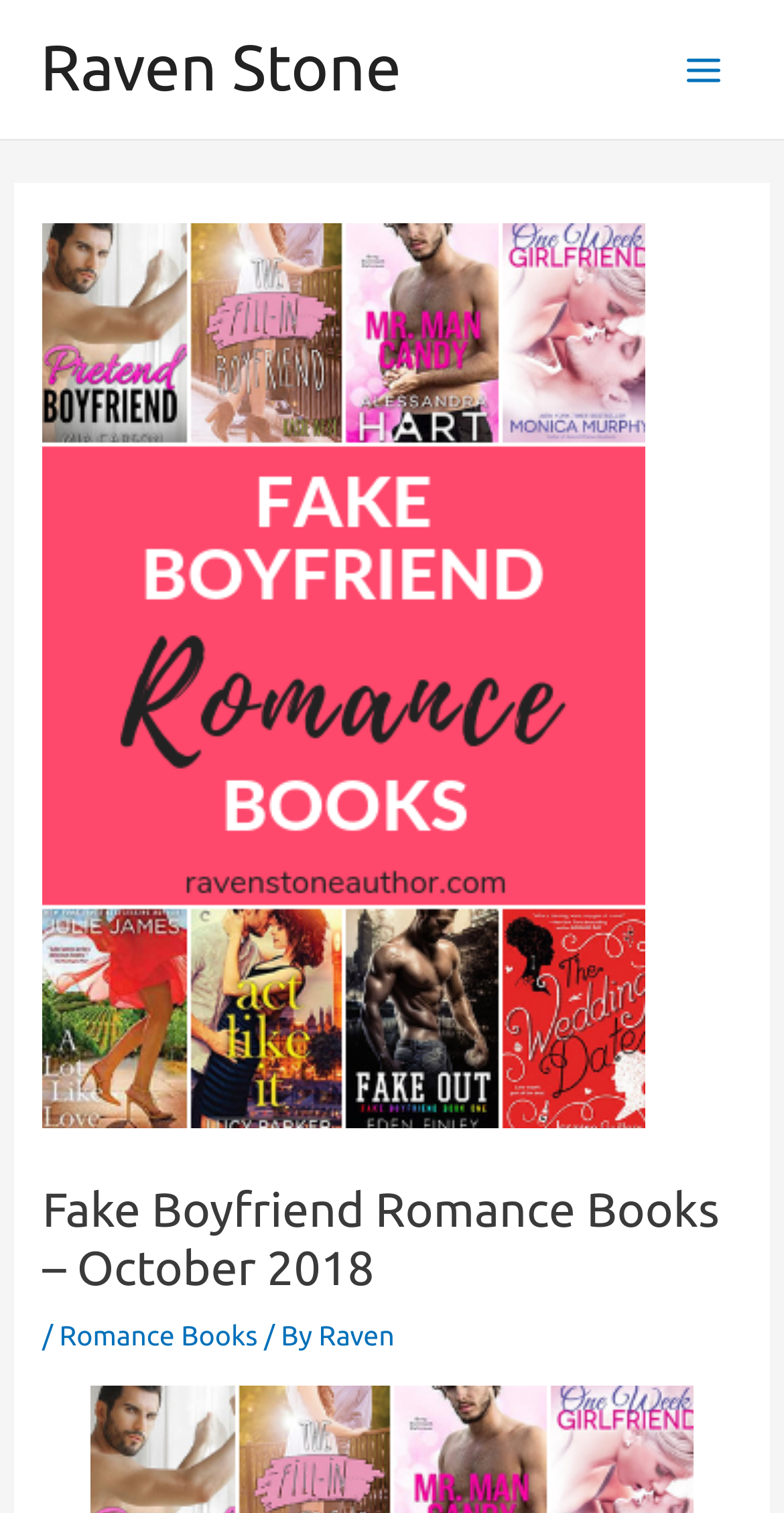Identify the bounding box for the described UI element: "Raven".

[0.406, 0.872, 0.503, 0.894]